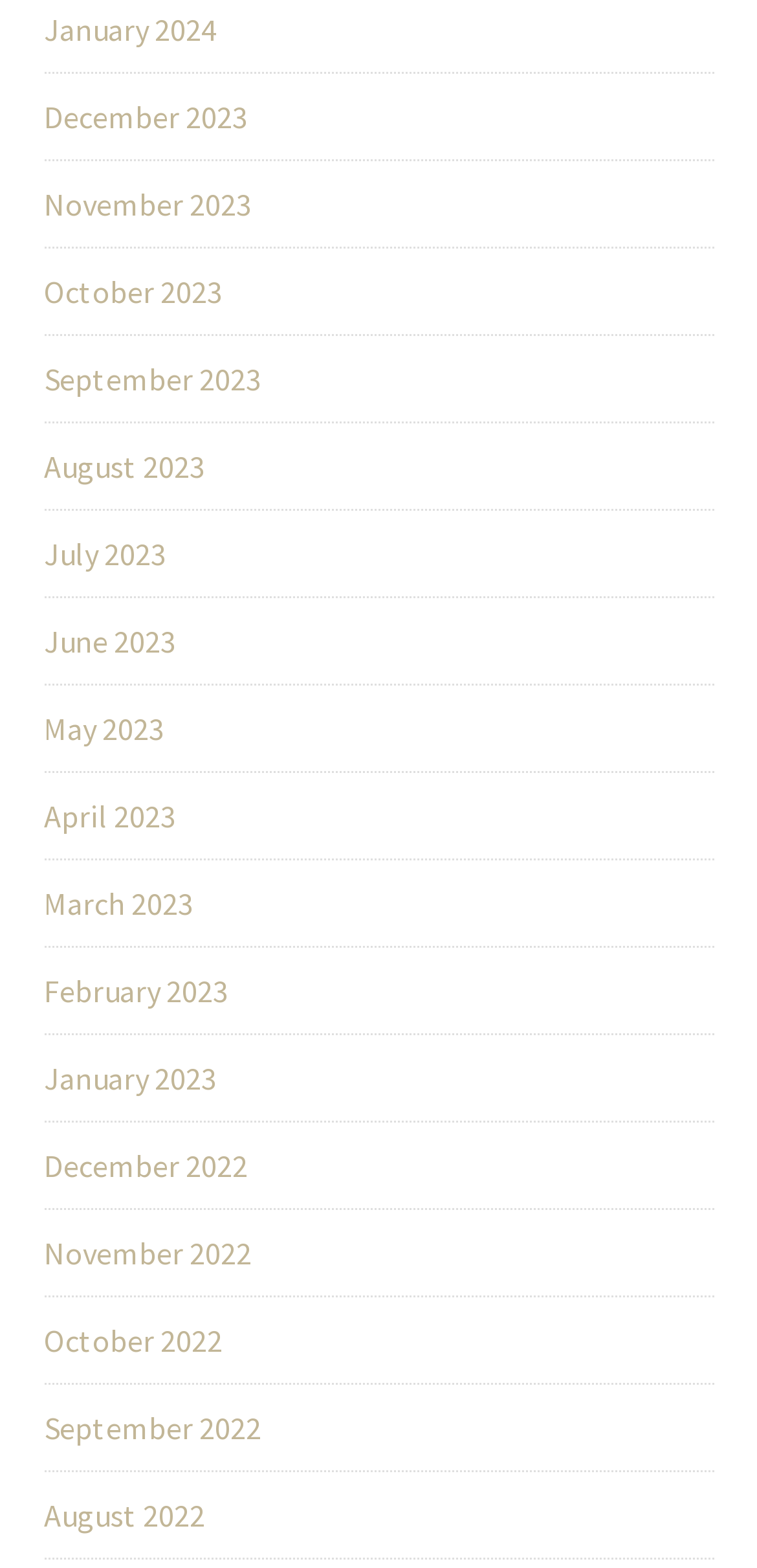Are the links arranged in chronological order?
Provide a comprehensive and detailed answer to the question.

By examining the list of links, I found that they are arranged in chronological order, with the most recent month (January 2024) at the top and the earliest month (December 2022) at the bottom.